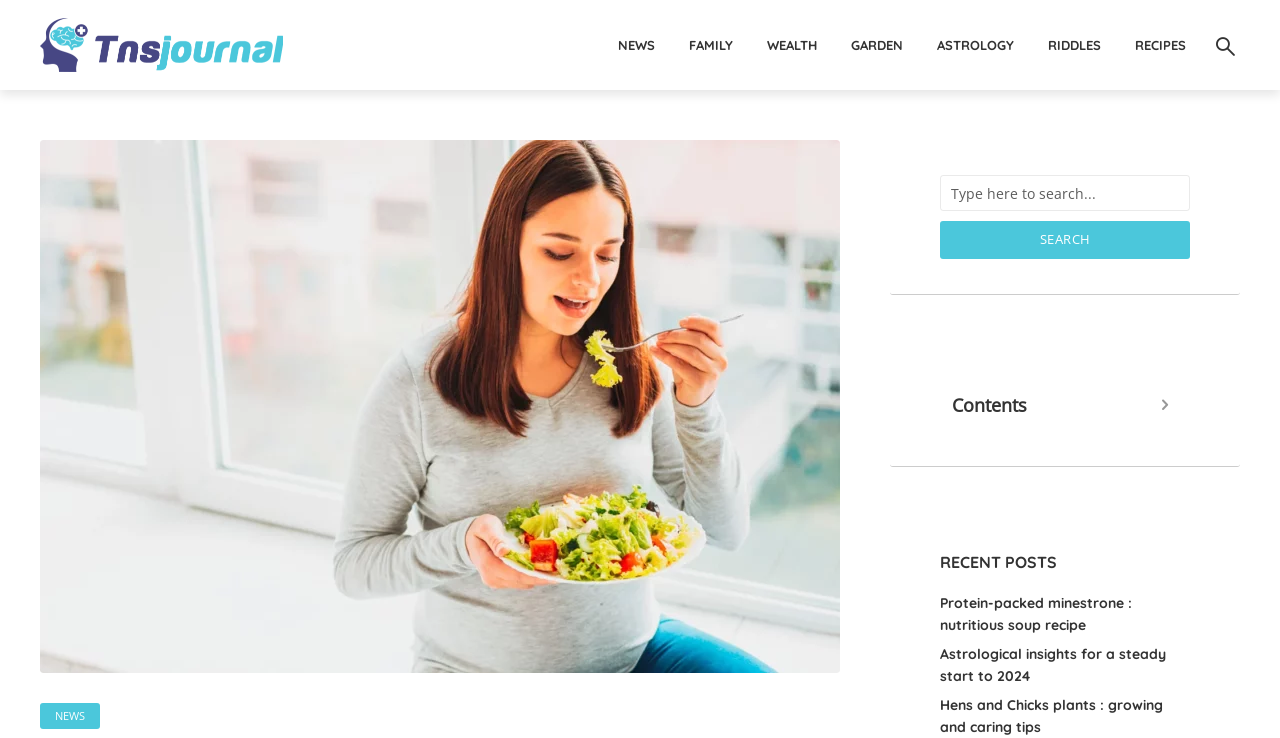Is there a table of contents available on the webpage?
Using the picture, provide a one-word or short phrase answer.

Yes